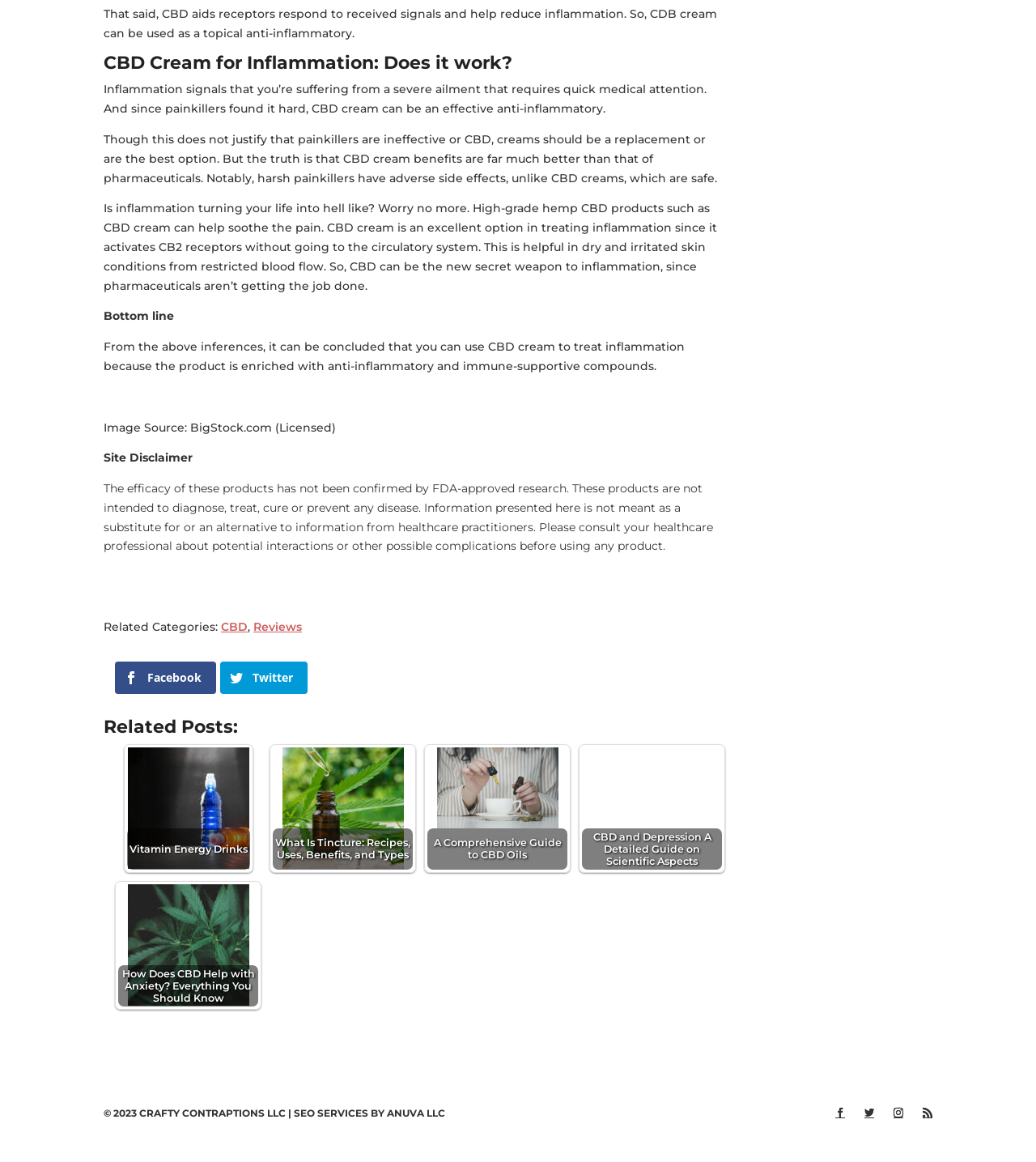Using details from the image, please answer the following question comprehensively:
What is the difference between CBD cream and painkillers?

The webpage compares CBD cream to painkillers, stating that painkillers have adverse side effects, whereas CBD creams are safe. This implies that one of the key differences between CBD cream and painkillers is the presence of side effects in the latter.